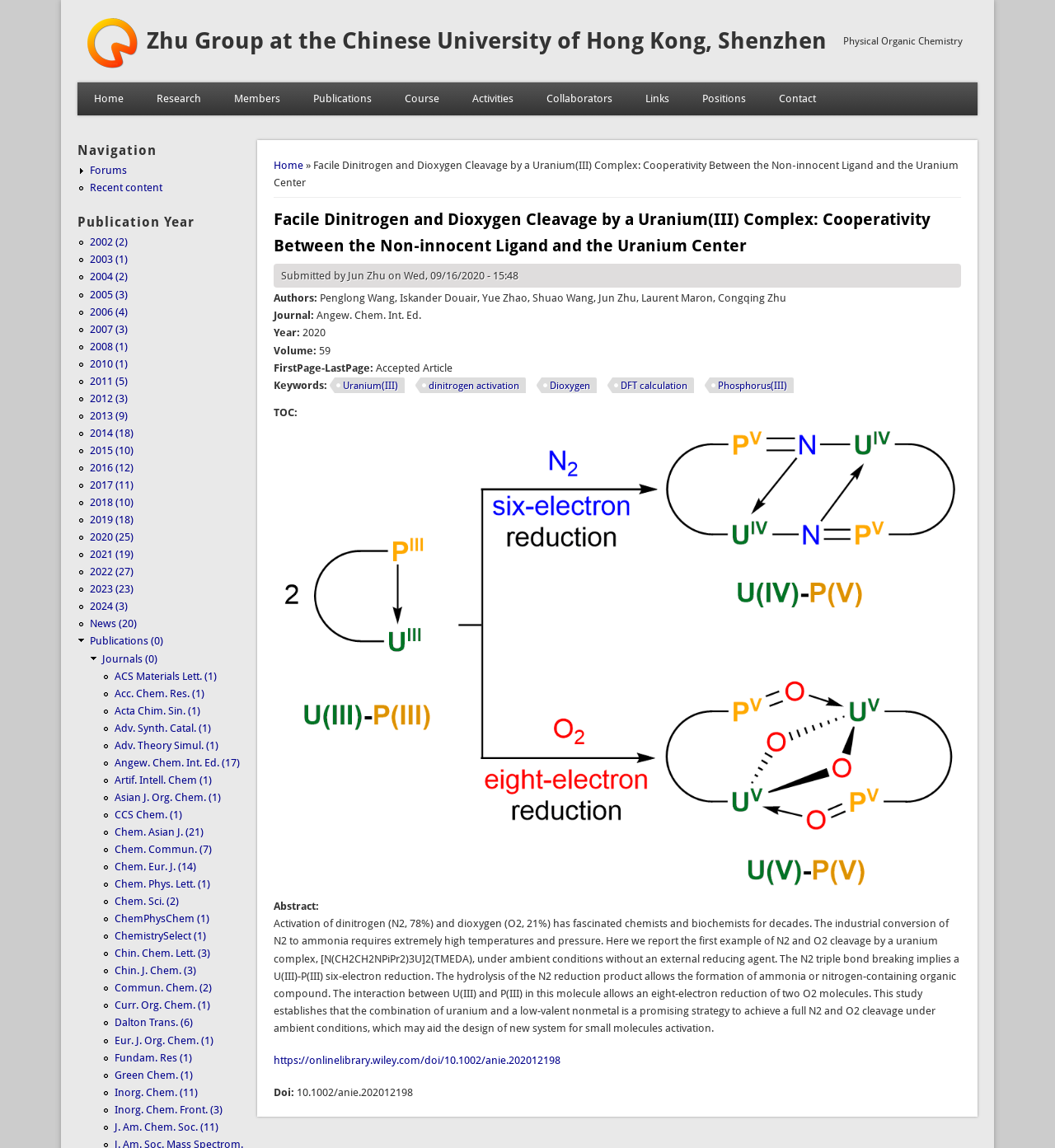Could you locate the bounding box coordinates for the section that should be clicked to accomplish this task: "Read the publication details".

[0.26, 0.254, 0.746, 0.265]